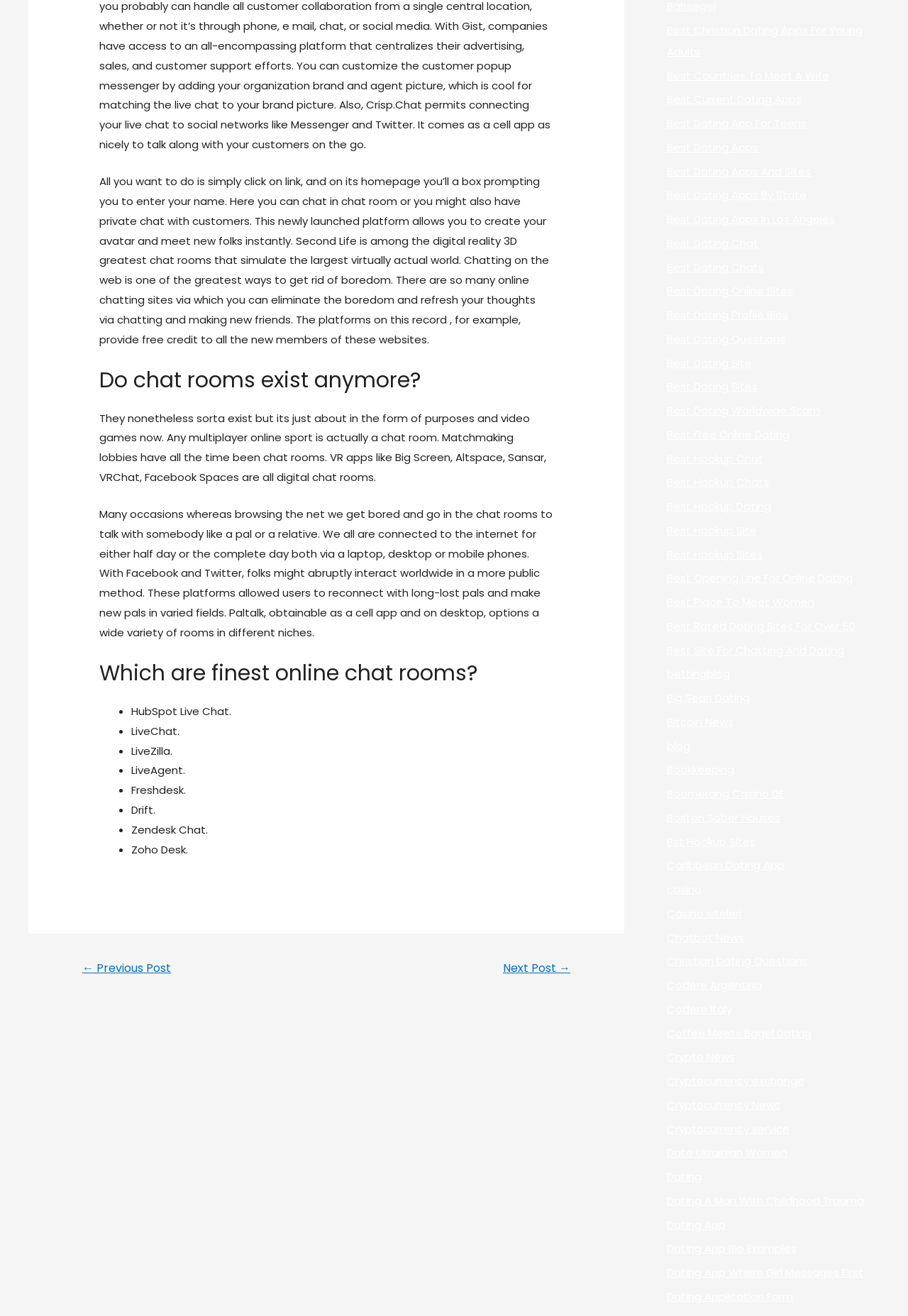How have online chat rooms evolved?
Could you answer the question with a detailed and thorough explanation?

The webpage suggests that online chat rooms have evolved from traditional websites to now being integrated into apps and games, such as multiplayer online games and VR apps.